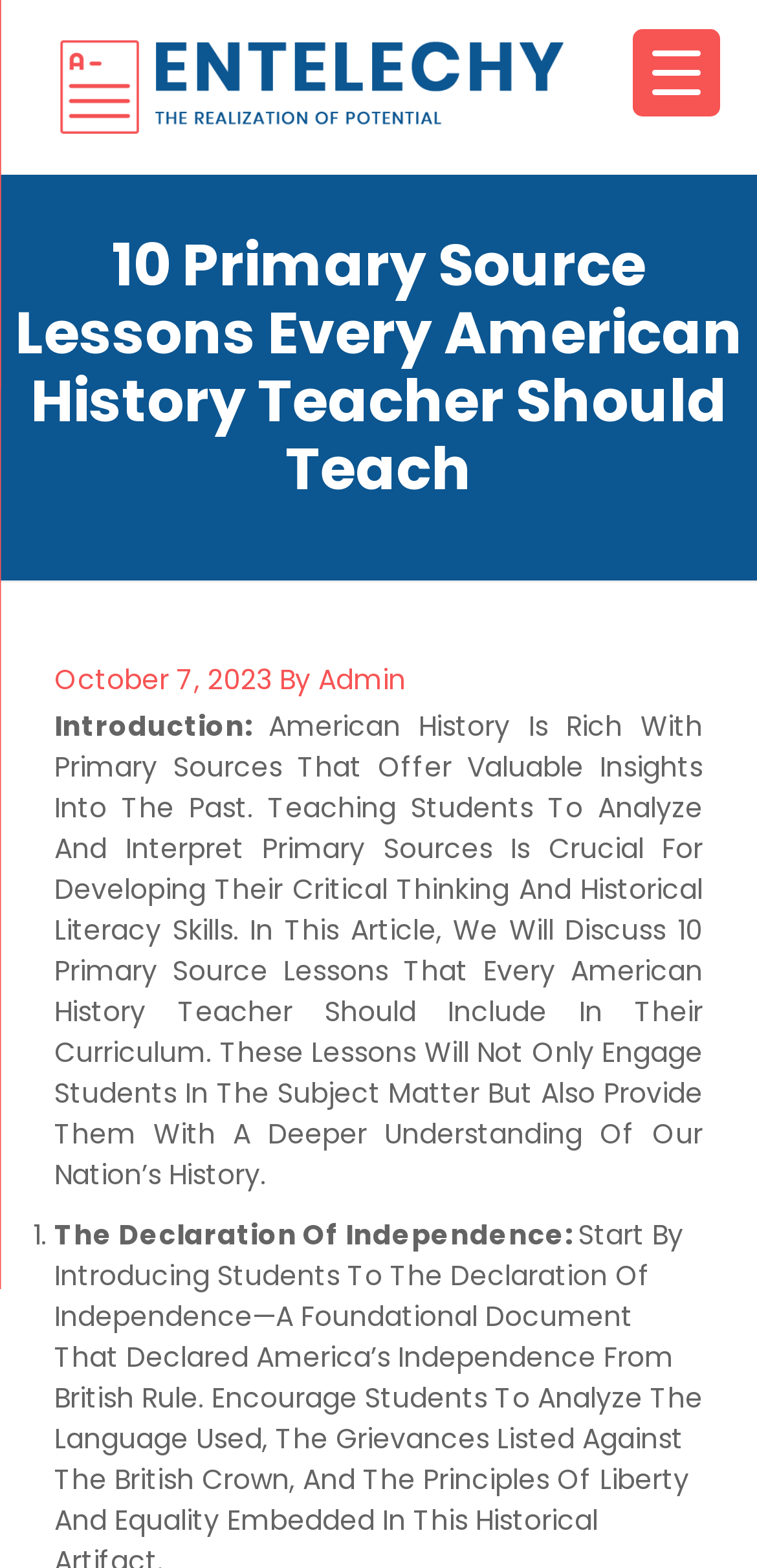What is the purpose of teaching primary sources?
Examine the image and provide an in-depth answer to the question.

According to the introduction, 'Teaching students to analyze and interpret primary sources is crucial for developing their critical thinking and historical literacy skills.' This implies that the primary purpose of teaching primary sources is to develop critical thinking in students.